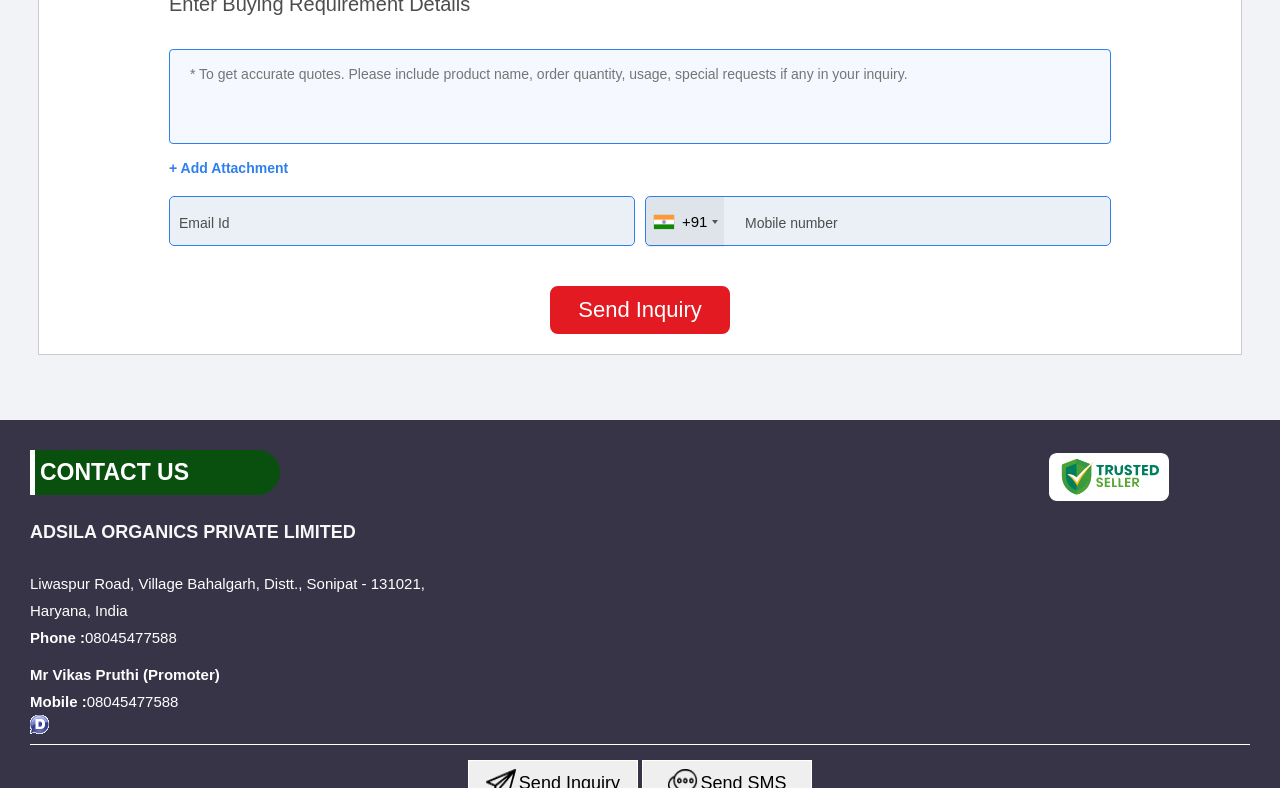Please determine the bounding box coordinates of the area that needs to be clicked to complete this task: 'Add an attachment'. The coordinates must be four float numbers between 0 and 1, formatted as [left, top, right, bottom].

[0.132, 0.202, 0.225, 0.225]